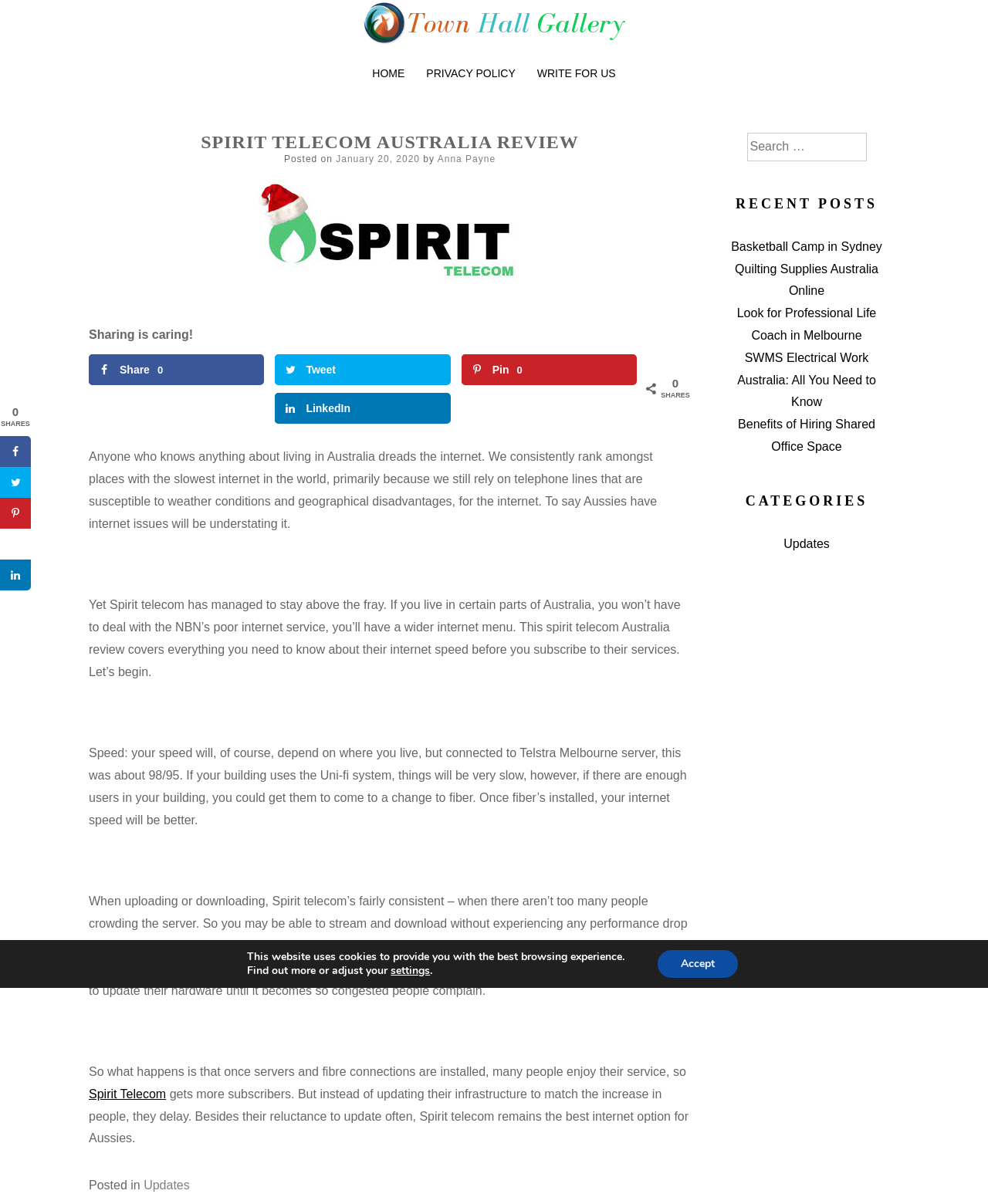With reference to the image, please provide a detailed answer to the following question: What is the name of the telecom company reviewed?

The review is about Spirit Telecom, which is mentioned in the article as a telecom company that has managed to stay above the fray despite Australia's internet issues.